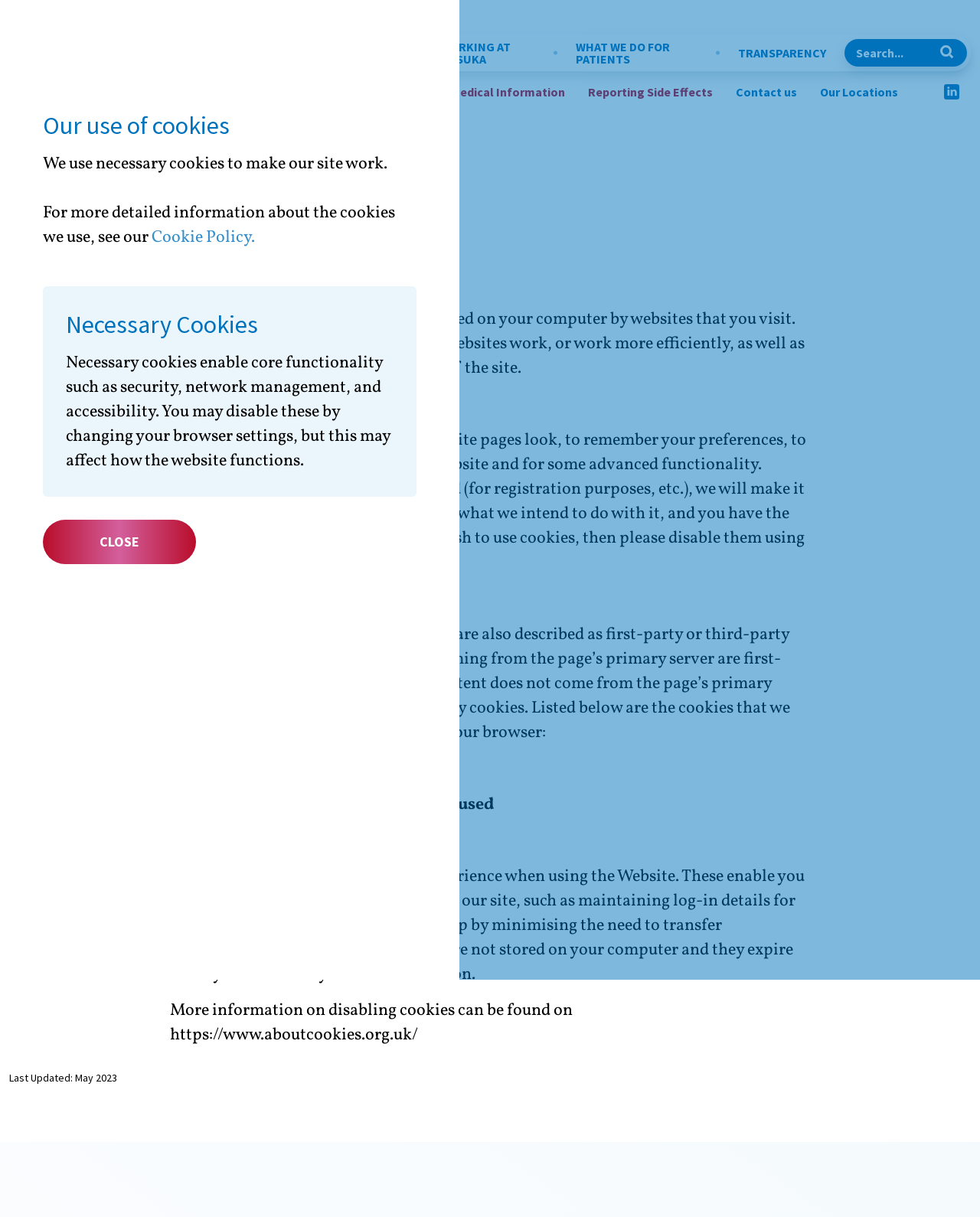Based on what you see in the screenshot, provide a thorough answer to this question: What is the name of the company that owns this website?

The webpage displays the company name and logo at the top of the page, which is Otsuka Pharmaceutical Europe Ltd. This is also mentioned in the link 'Otsuka Pharmaceutical Europe Ltd.' at the top of the page.